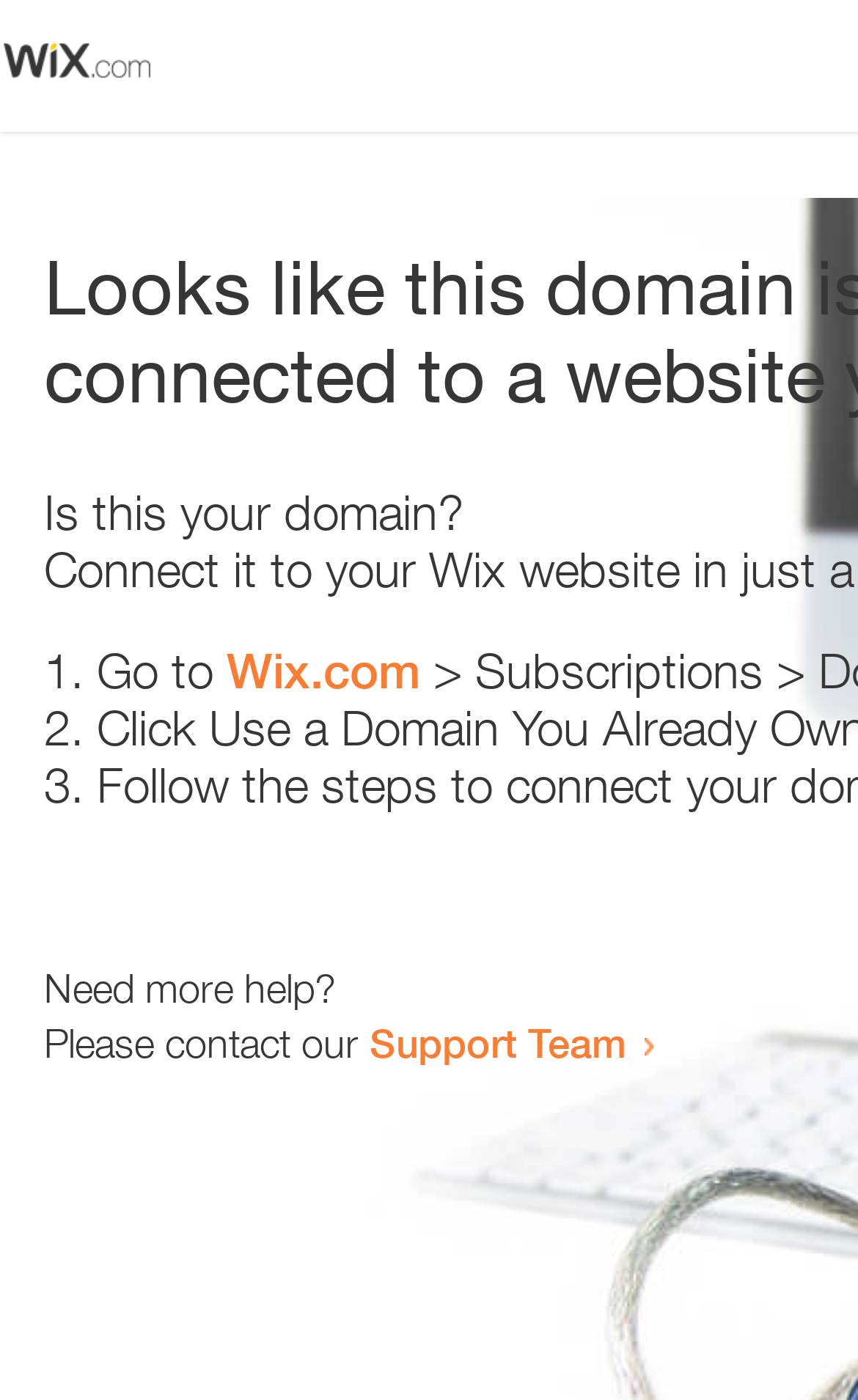What is the support team contact method?
Answer the question using a single word or phrase, according to the image.

Link